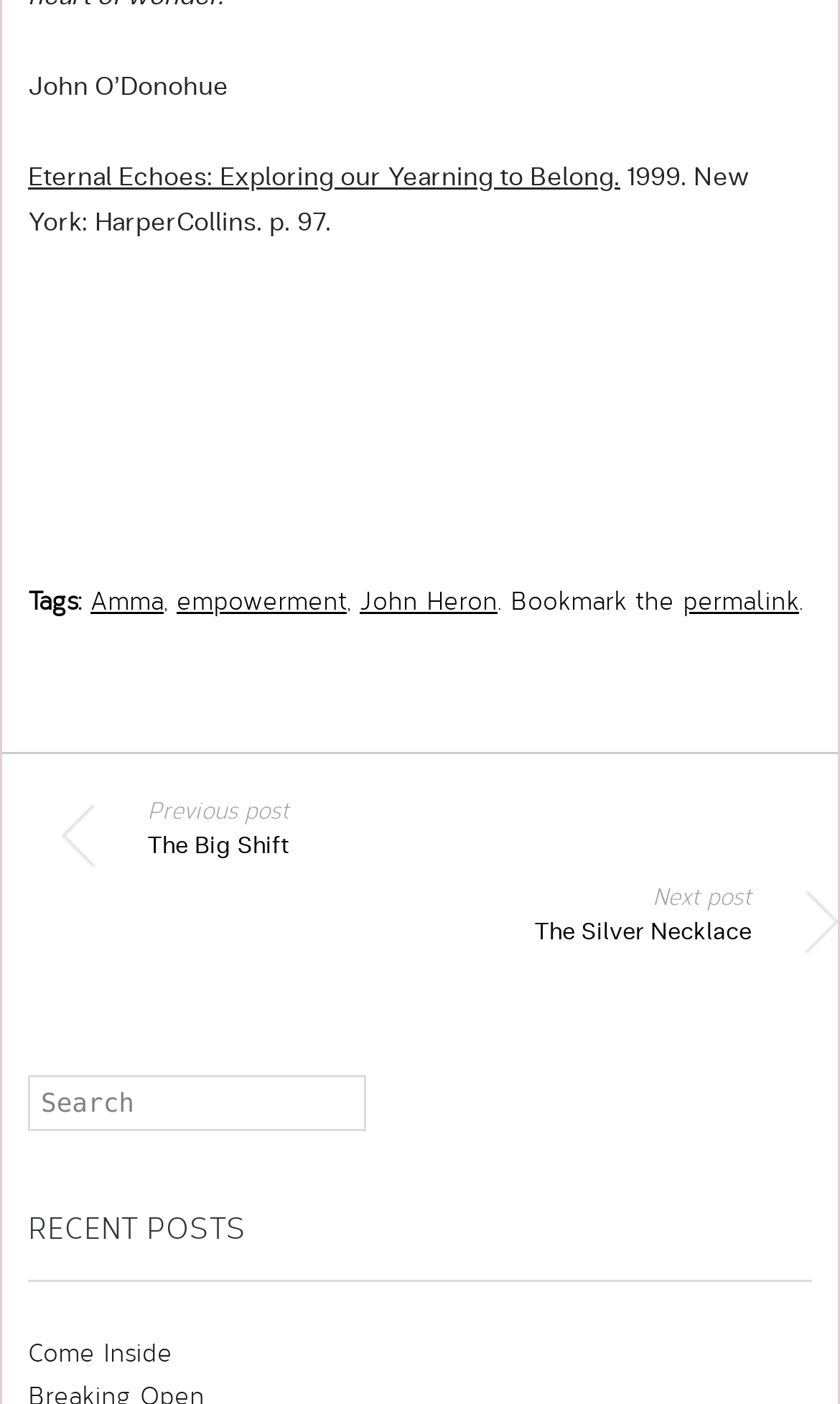Who is the author of the quote?
Based on the visual information, provide a detailed and comprehensive answer.

The quote is attributed to John O'Donohue, as indicated by the StaticText element 'John O’Donohue' at the top of the page.